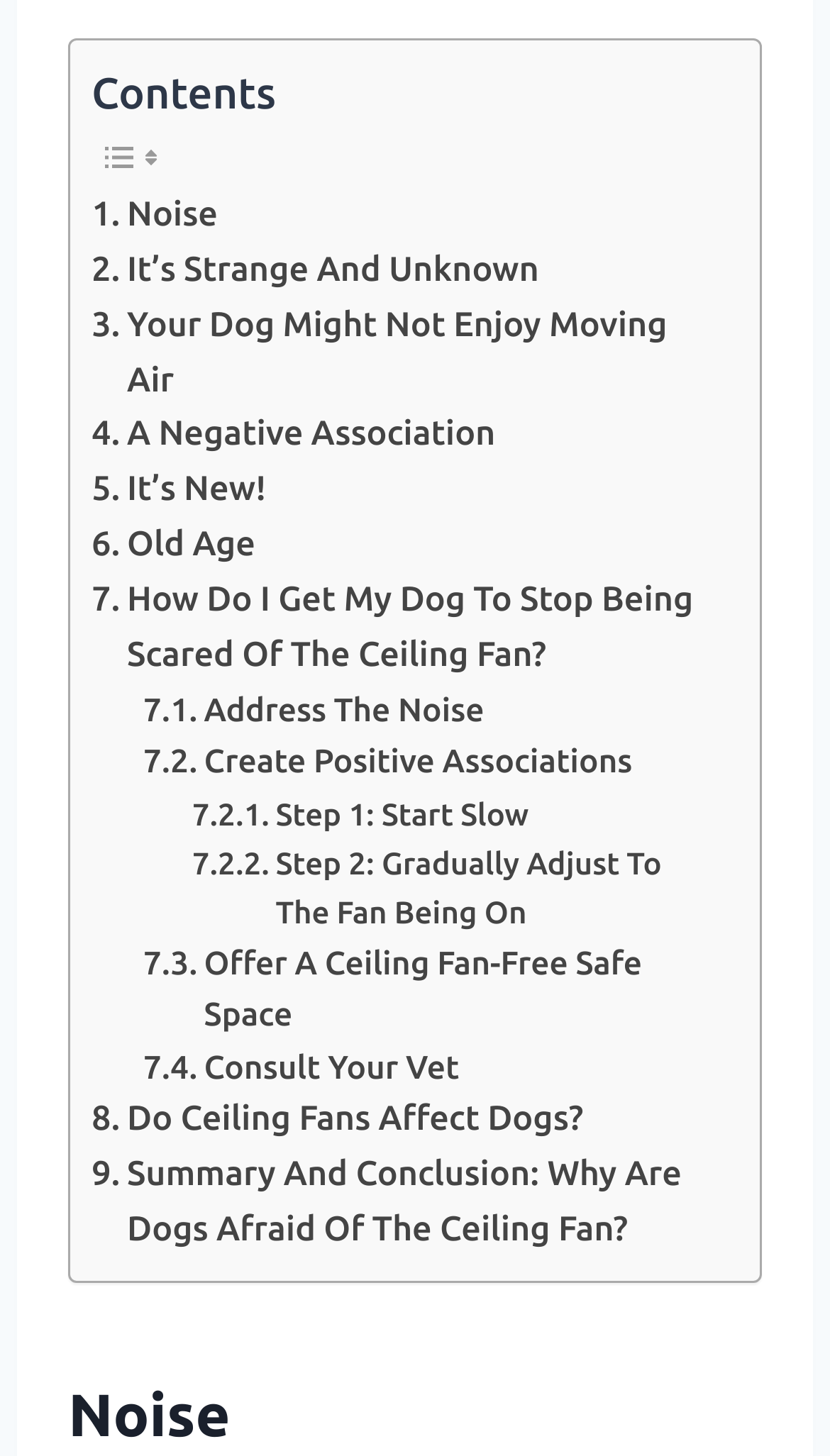Using the information shown in the image, answer the question with as much detail as possible: What is the topic of the webpage?

I analyzed the text content of the links and static text elements, and found that they are all related to dogs and ceiling fans, suggesting that the topic of the webpage is about the relationship between dogs and ceiling fans.